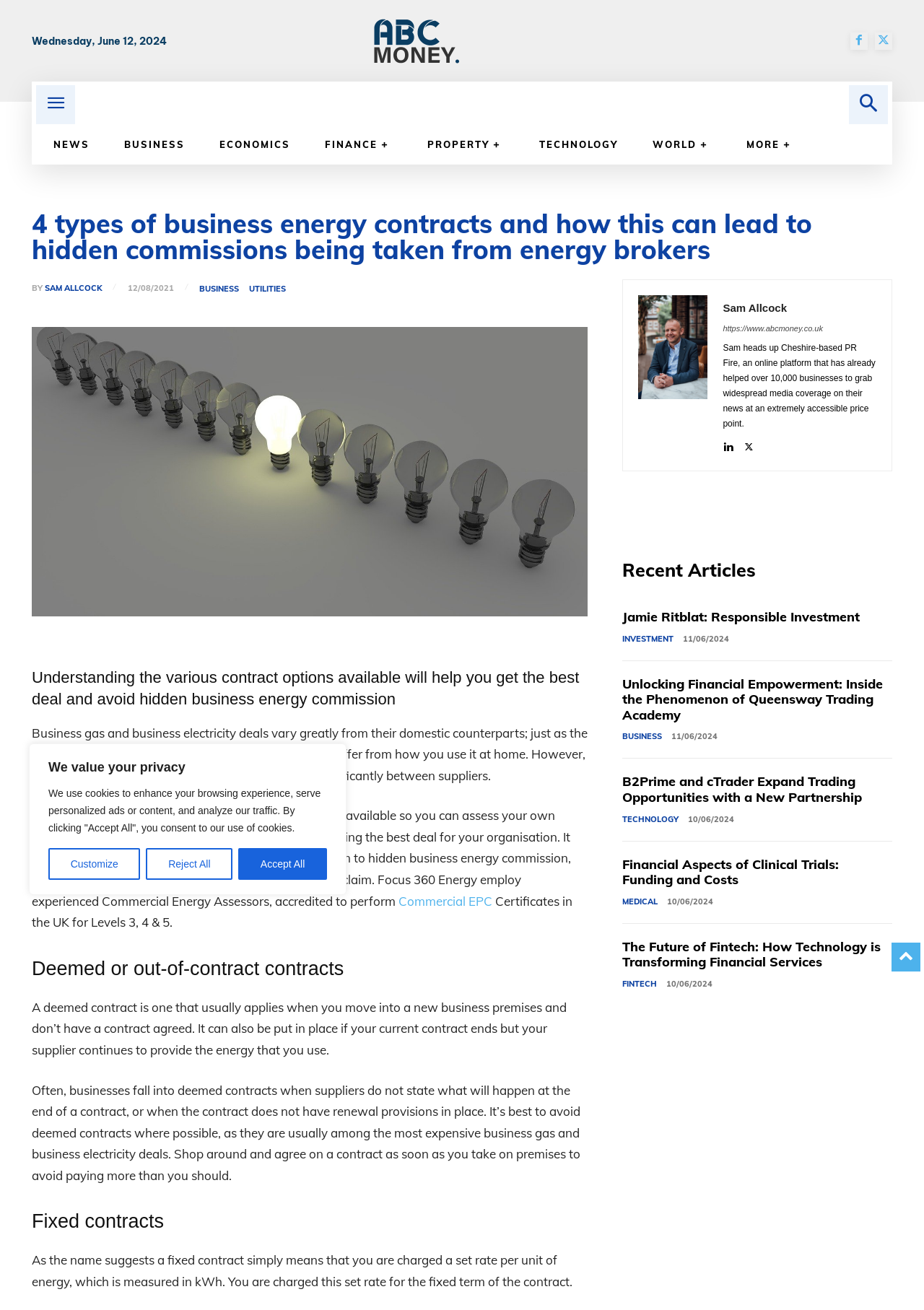Provide the bounding box coordinates of the HTML element described by the text: "parent_node: Sam Allcock title="Sam Allcock"". The coordinates should be in the format [left, top, right, bottom] with values between 0 and 1.

[0.691, 0.225, 0.766, 0.348]